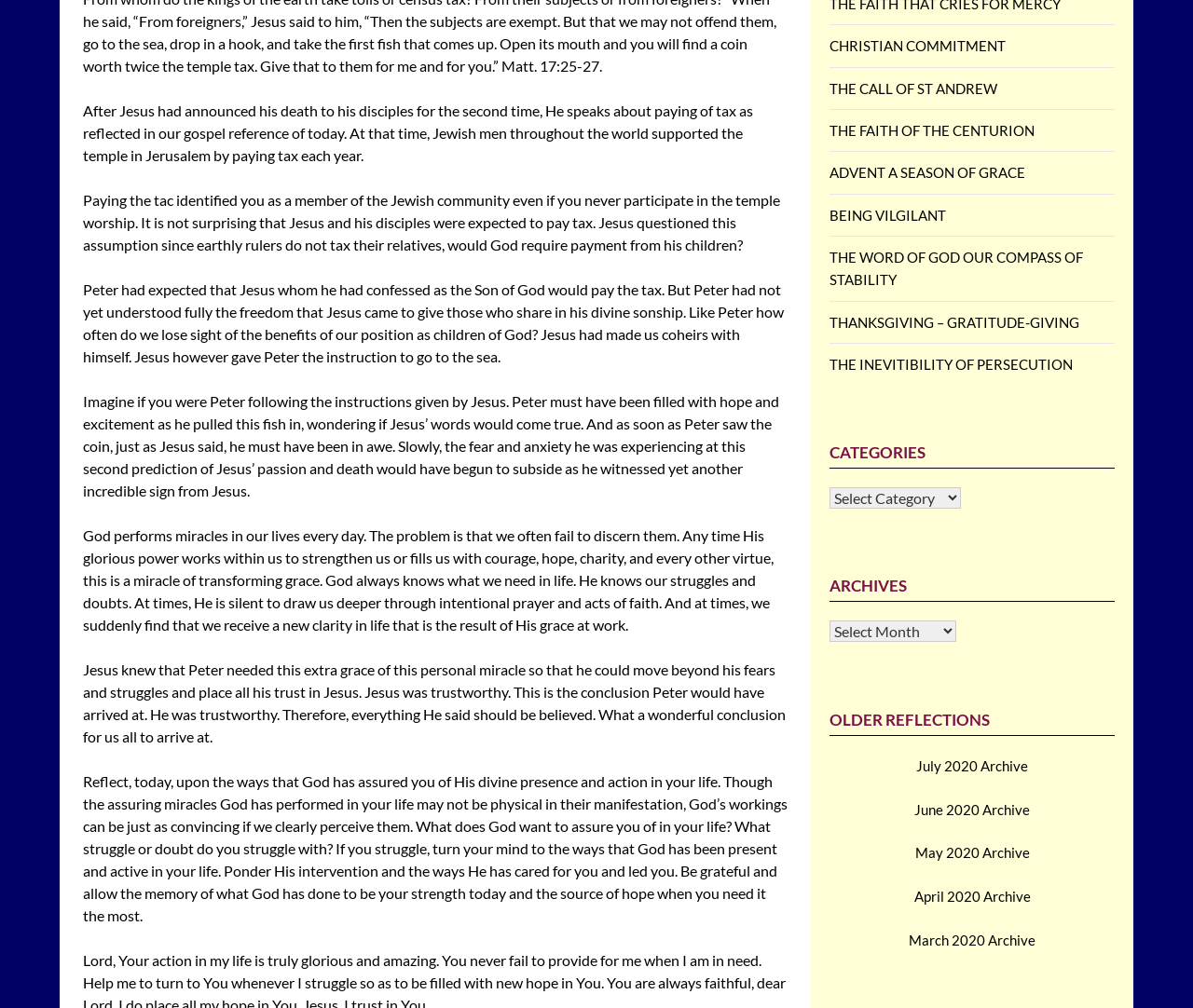Using the provided description THE FAITH OF THE CENTURION, find the bounding box coordinates for the UI element. Provide the coordinates in (top-left x, top-left y, bottom-right x, bottom-right y) format, ensuring all values are between 0 and 1.

[0.696, 0.121, 0.867, 0.138]